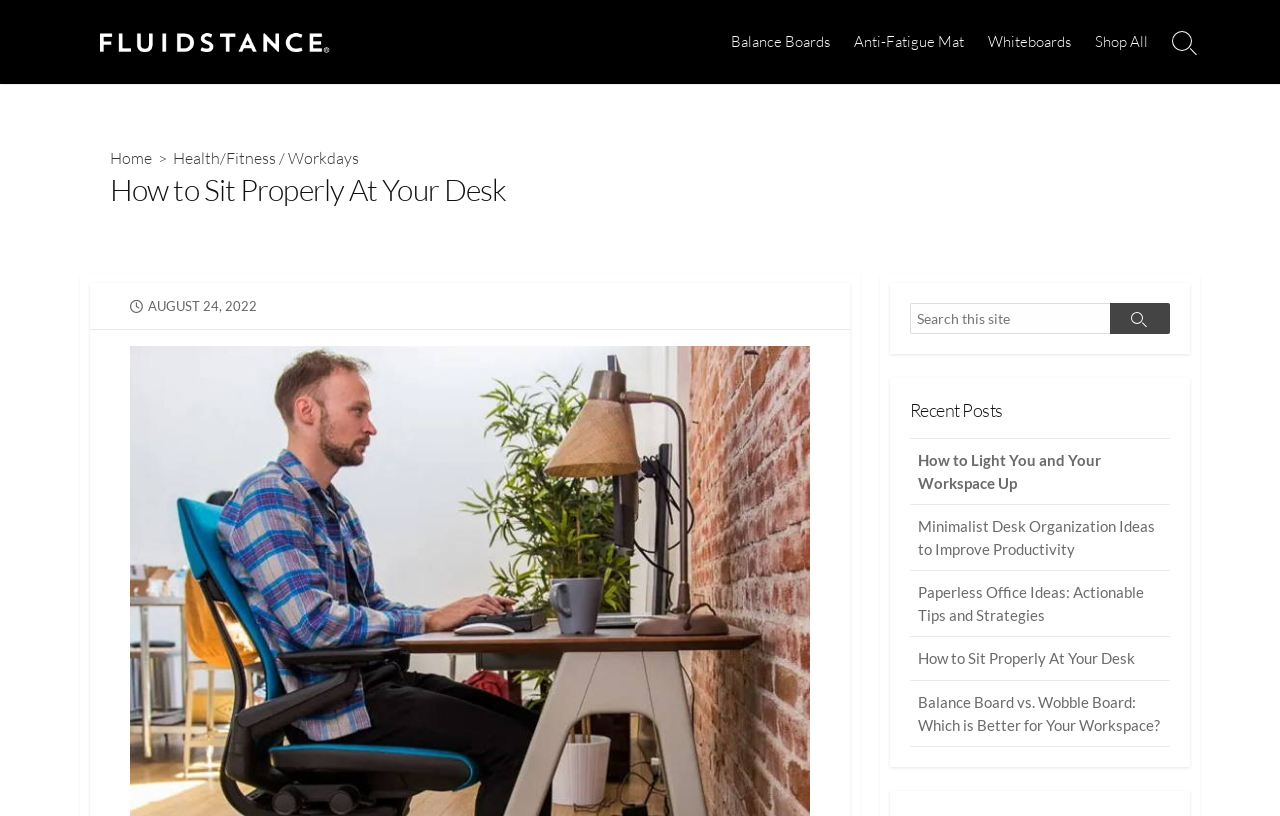How many navigation links are in the header menu? From the image, respond with a single word or brief phrase.

4